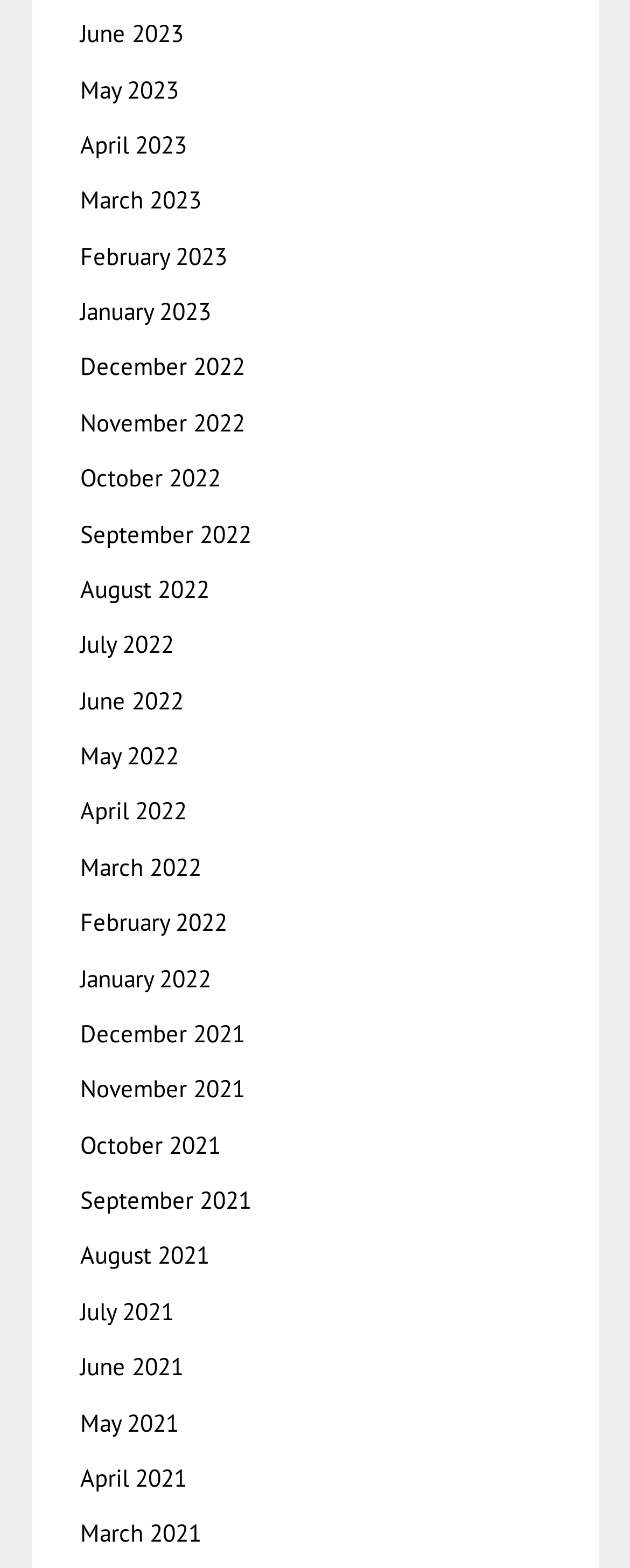Determine the bounding box coordinates for the region that must be clicked to execute the following instruction: "browse April 2021".

[0.127, 0.933, 0.296, 0.952]